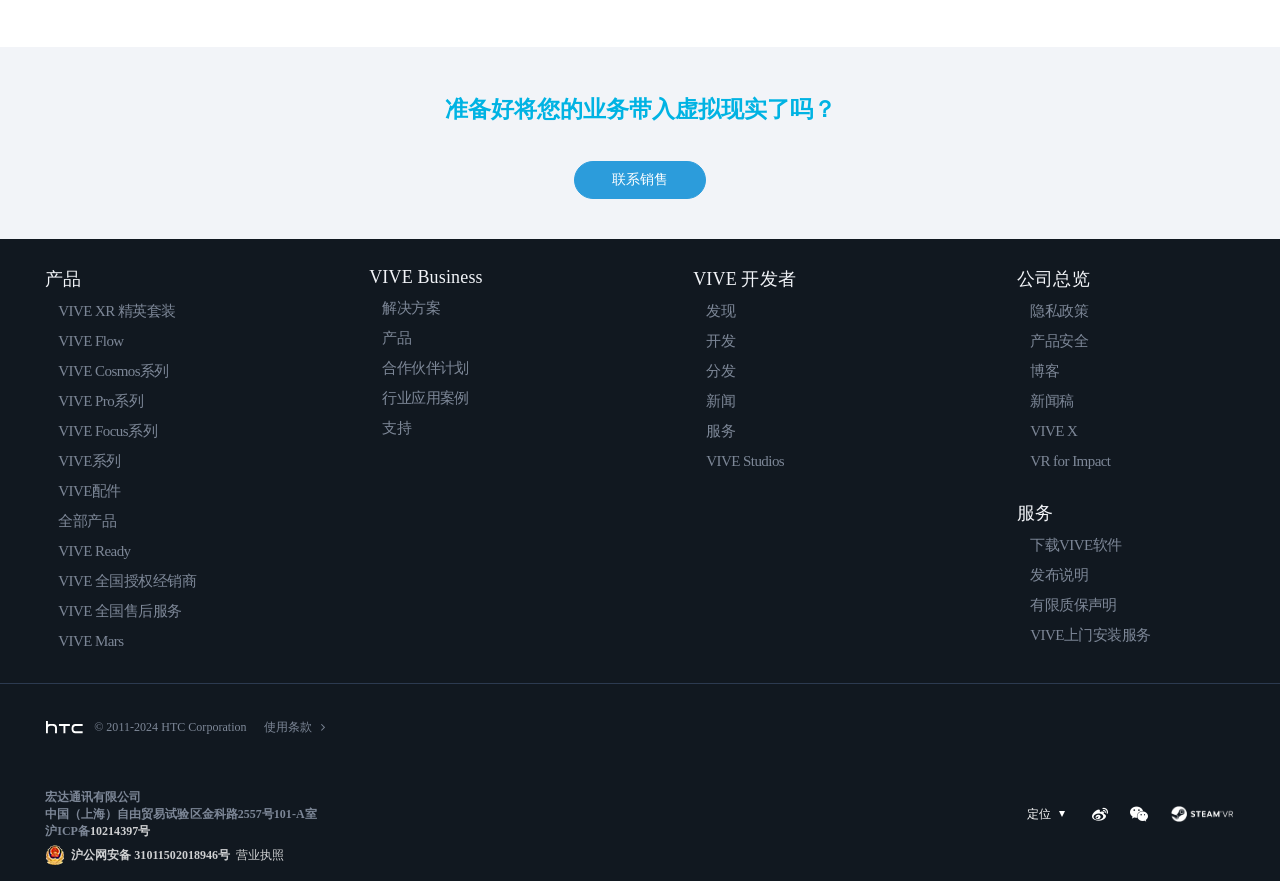Please respond to the question with a concise word or phrase:
How many product categories are listed on the webpage?

9